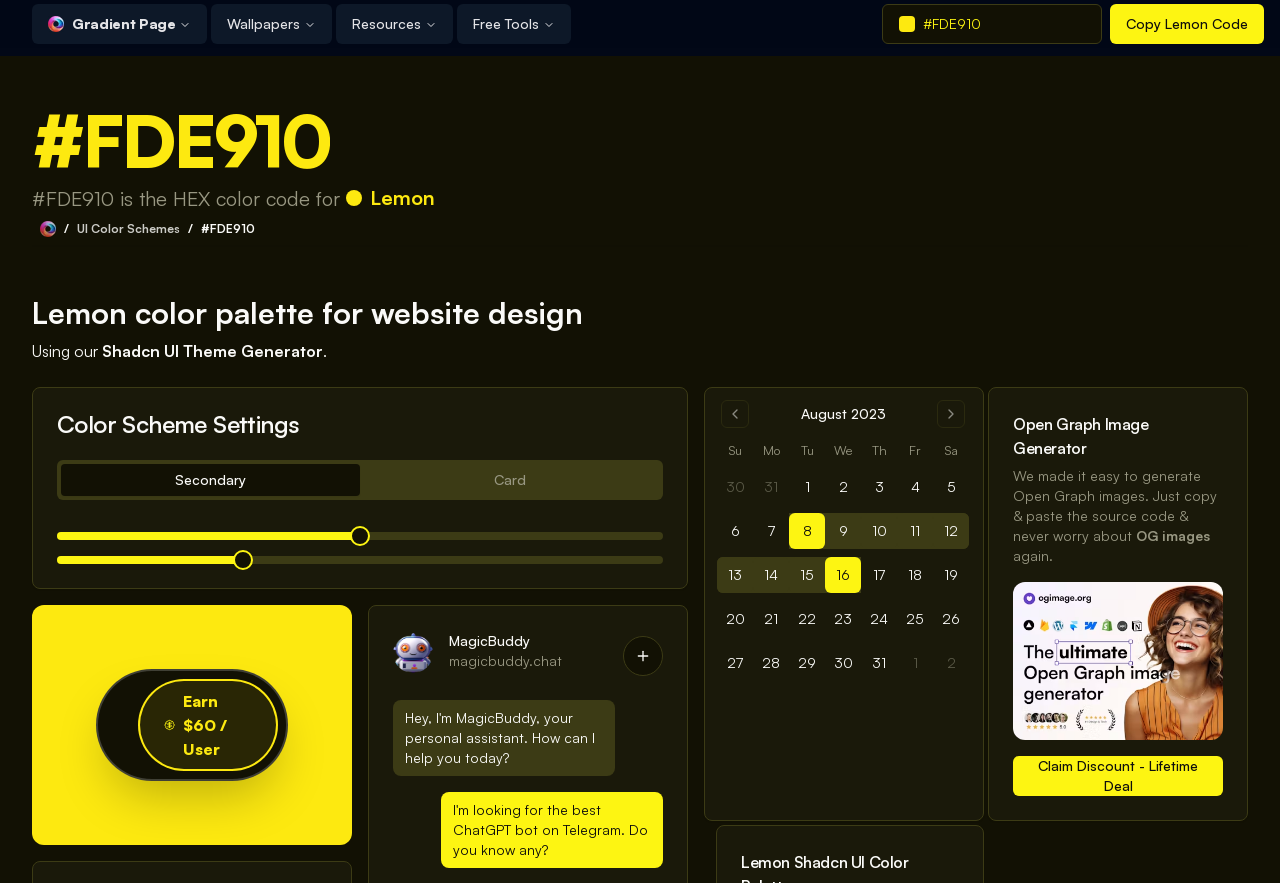Determine the bounding box coordinates of the clickable area required to perform the following instruction: "Click the Go to next month button". The coordinates should be represented as four float numbers between 0 and 1: [left, top, right, bottom].

[0.732, 0.453, 0.754, 0.485]